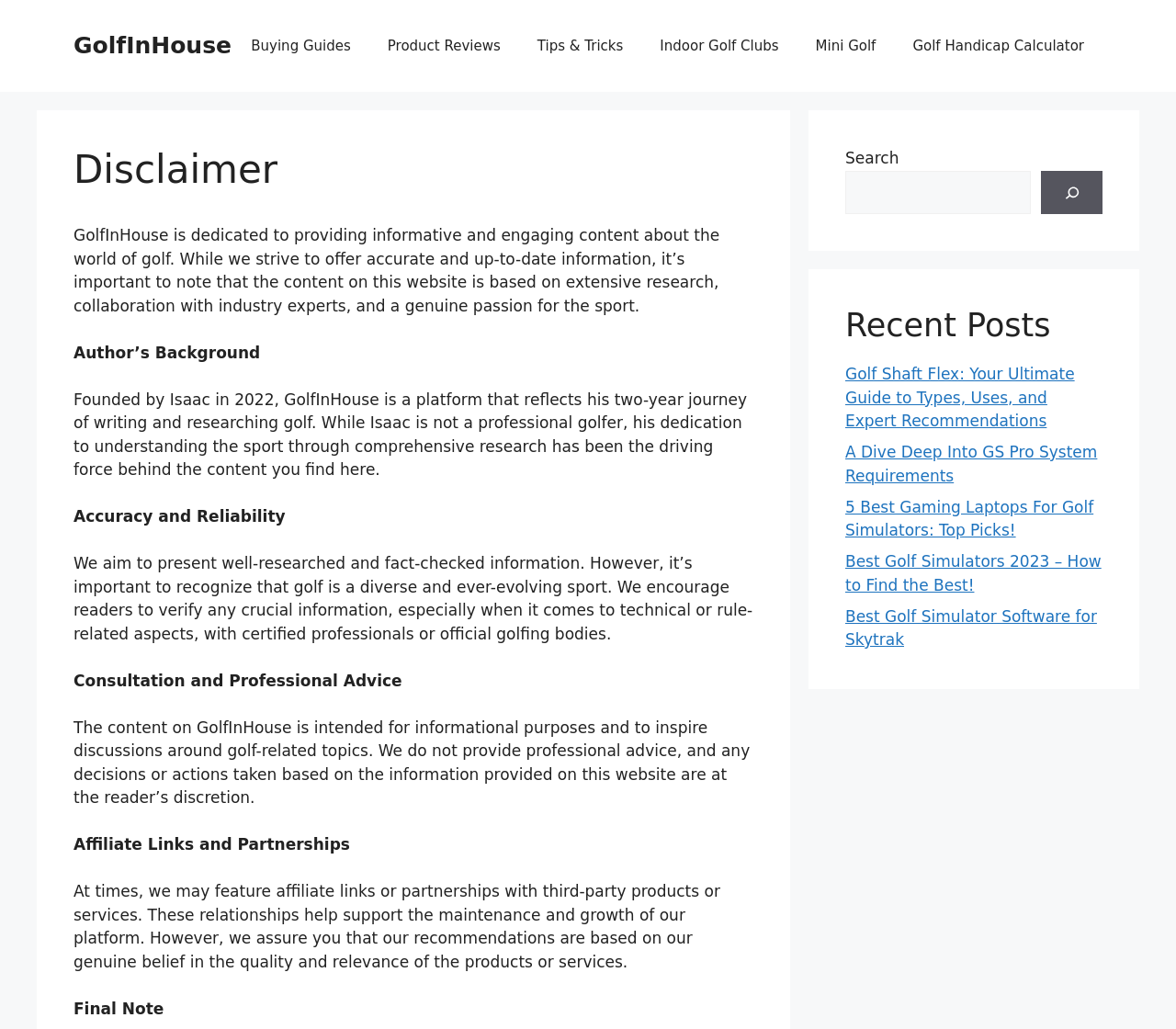Identify the bounding box coordinates for the element you need to click to achieve the following task: "Check recent posts". Provide the bounding box coordinates as four float numbers between 0 and 1, in the form [left, top, right, bottom].

[0.719, 0.297, 0.938, 0.335]